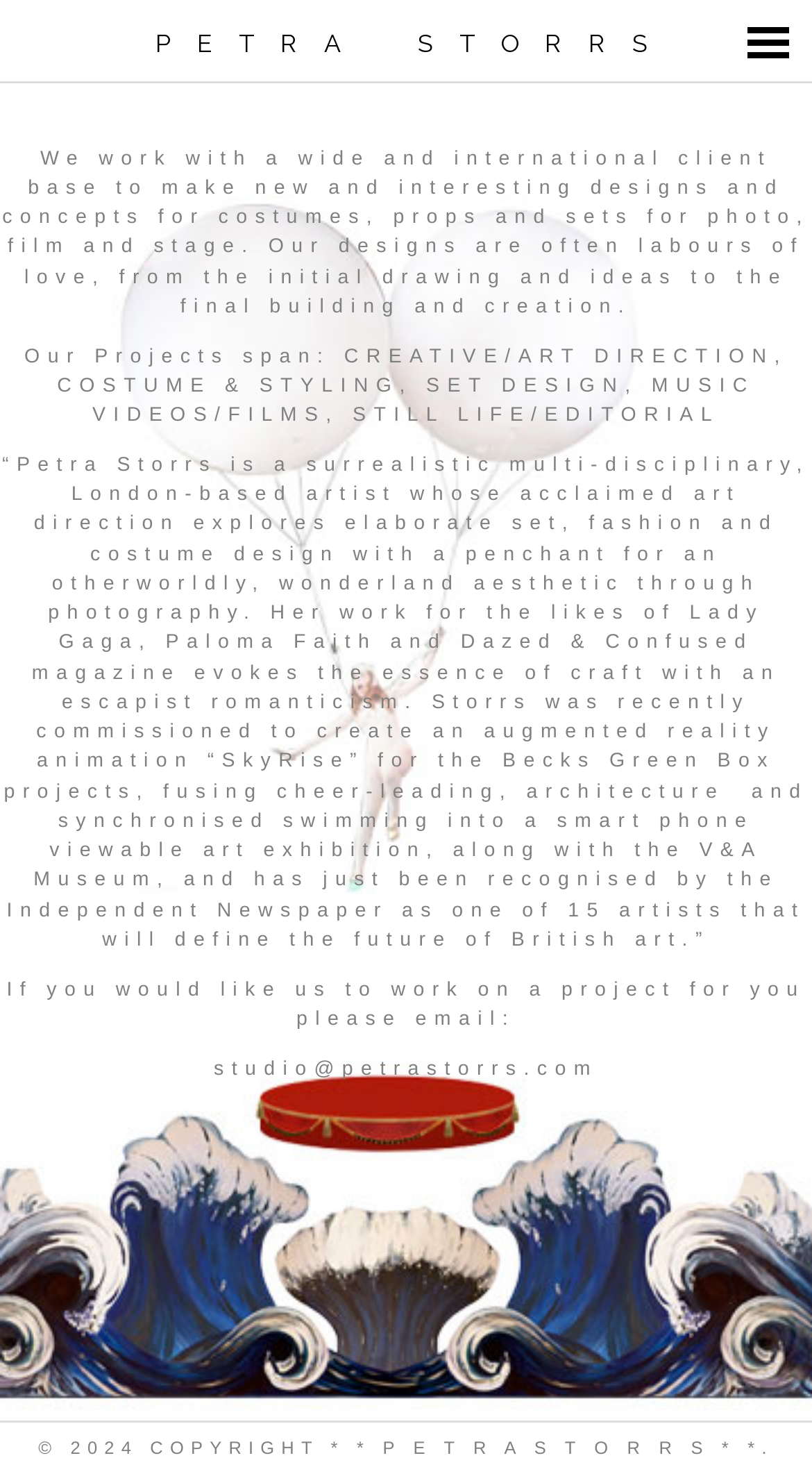What is the profession of Petra Storrs?
Based on the visual, give a brief answer using one word or a short phrase.

Artist